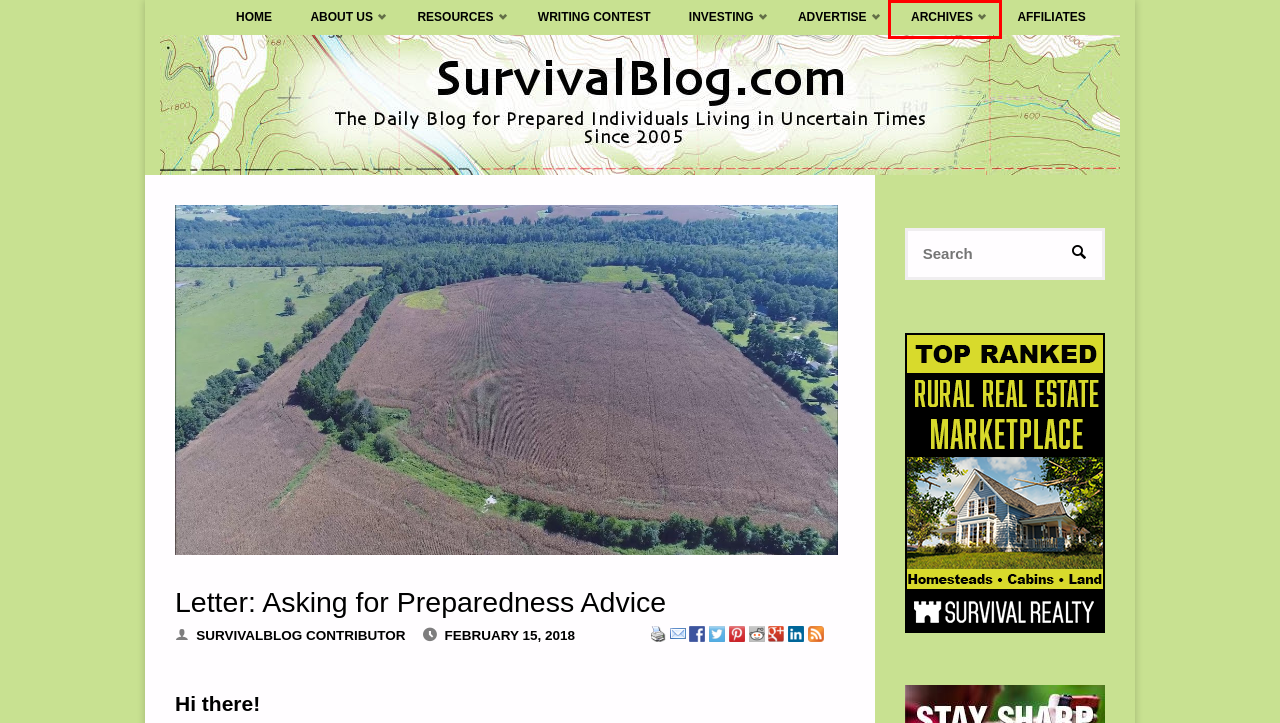Evaluate the webpage screenshot and identify the element within the red bounding box. Select the webpage description that best fits the new webpage after clicking the highlighted element. Here are the candidates:
A. SurvivalBlog Contributor, Author at SurvivalBlog.com
B. Rural, Sustainable, Off-grid Property and Agents - SurvivalRealty.com
C. SurvivalBlog 2005-2023 Archive - SurvivalBlog.com
D. The SurvivalBlog Bookshelf - SurvivalBlog.com
E. What is SurvivalBlog? - SurvivalBlog.com
F. SurvivalBlog Nonfiction Writing Contest Rules - Bi-monthly
G. SurvivalBlog's Affiliate Advertisers - SurvivalBlog.com
H. Advertising Your Products or Services on SurvivalBlog - SurvivalBlog.com

C